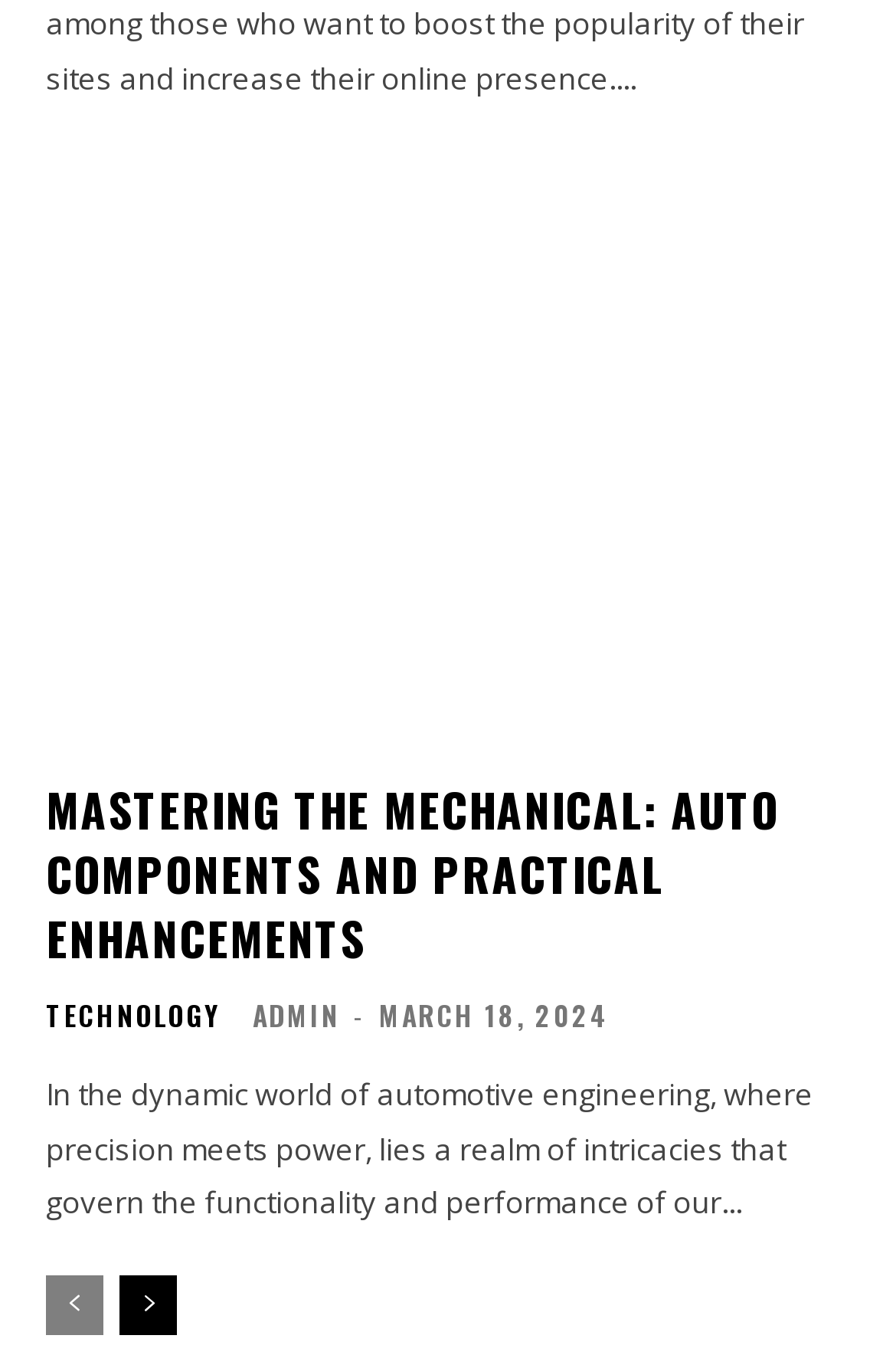How many links are in the top section?
Ensure your answer is thorough and detailed.

The top section of the webpage contains three links: 'Mastering the Mechanical: Auto Components and Practical Enhancements', 'TECHNOLOGY', and 'ADMIN'. These links are positioned at the top of the webpage, as indicated by their y1 coordinates, which are smaller than those of the other elements.